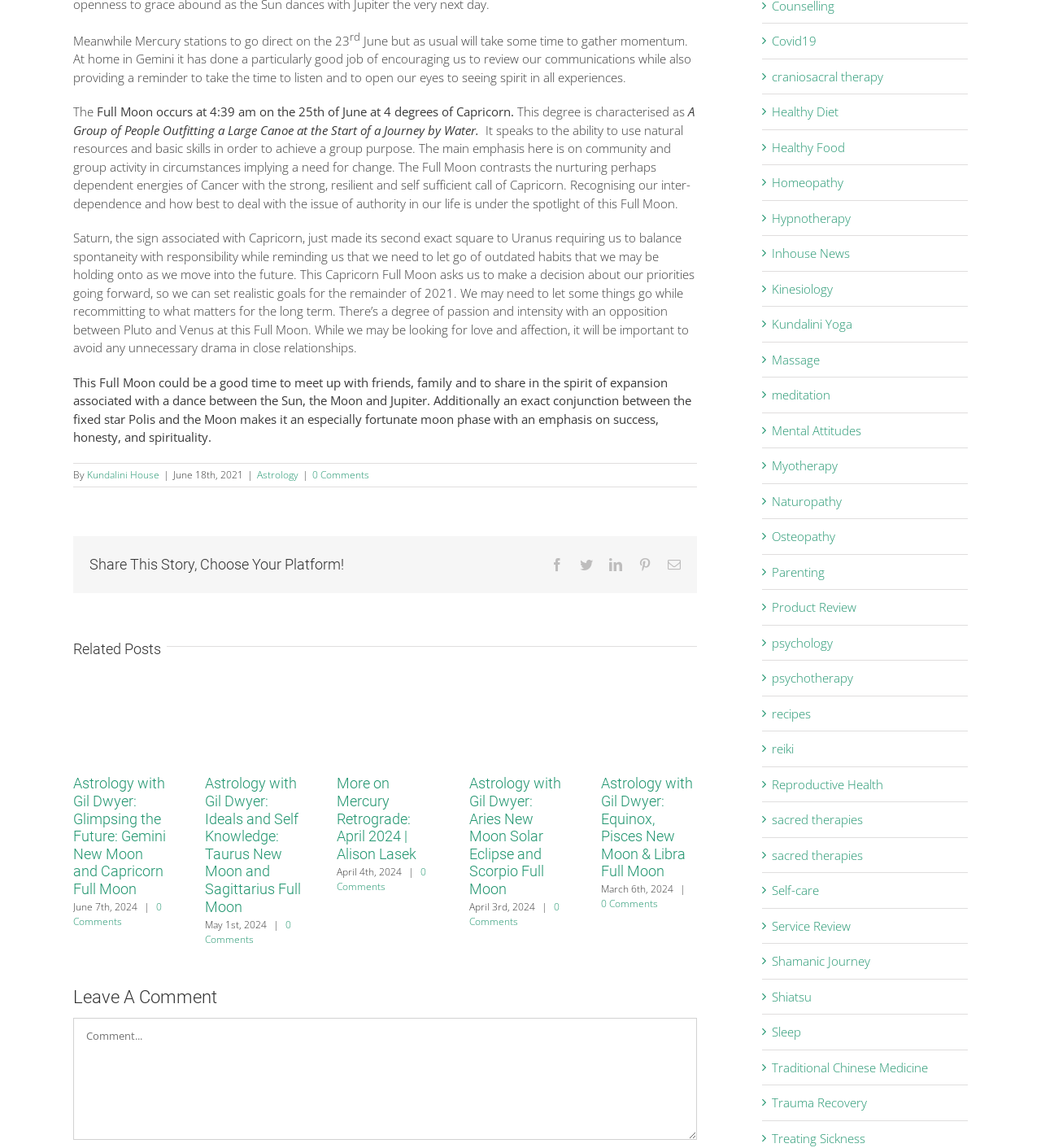Refer to the image and offer a detailed explanation in response to the question: What is the date of the Full Moon mentioned in the article?

I found the answer by reading the article and looking for the date mentioned in the sentence 'The Full Moon occurs at 4:39 am on the 25th of June at 4 degrees of Capricorn.'